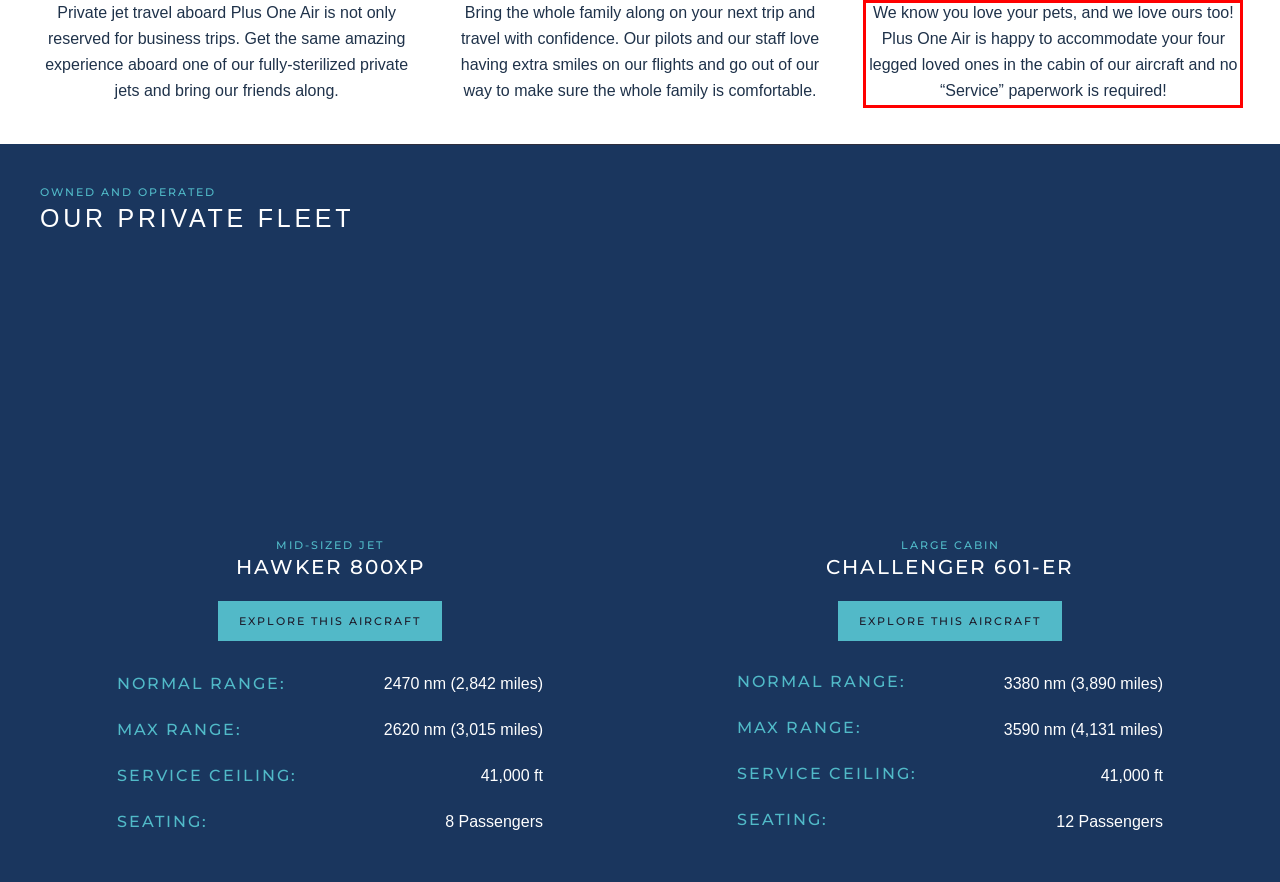Please examine the screenshot of the webpage and read the text present within the red rectangle bounding box.

We know you love your pets, and we love ours too! Plus One Air is happy to accommodate your four legged loved ones in the cabin of our aircraft and no “Service” paperwork is required!